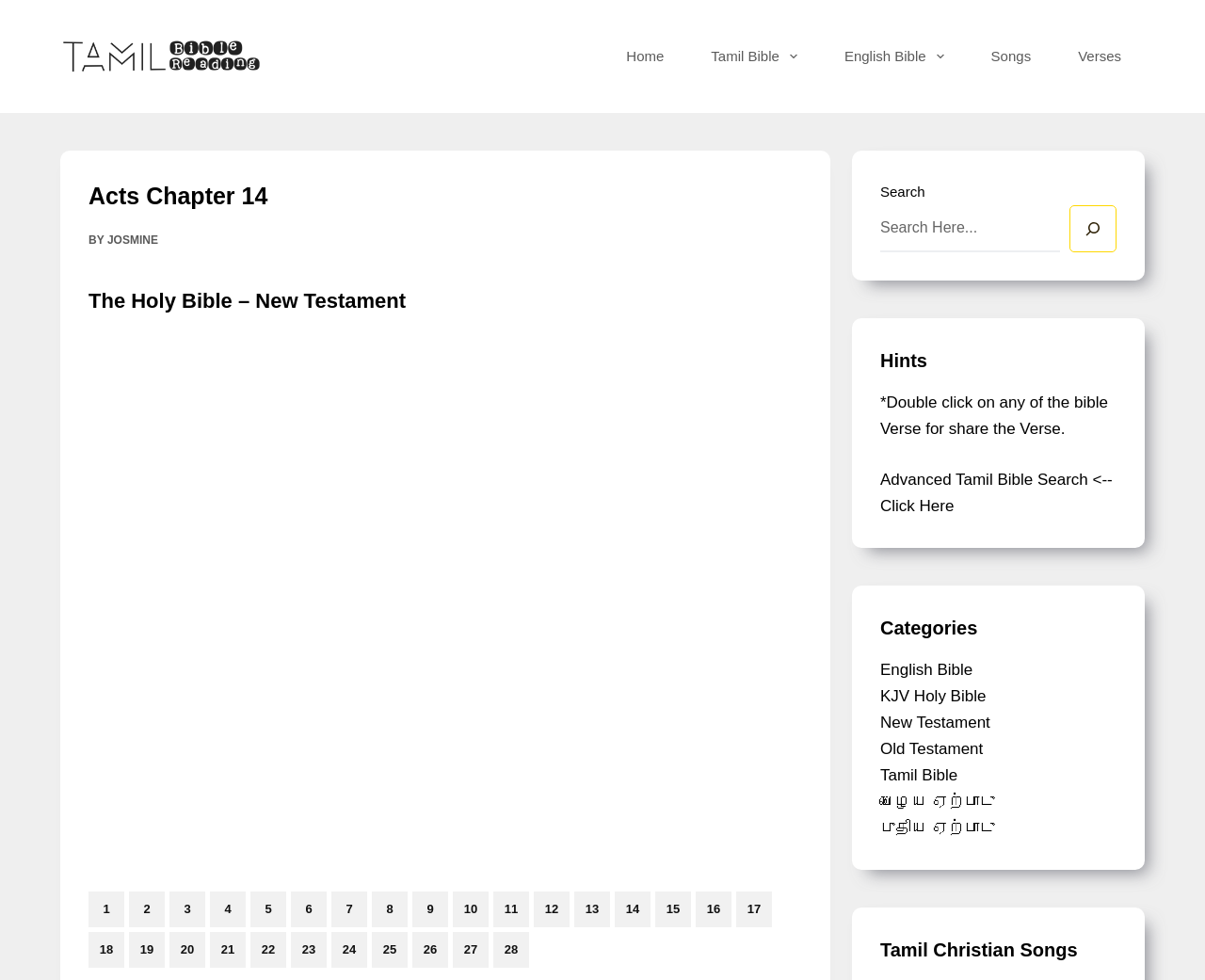Give a detailed account of the webpage, highlighting key information.

This webpage is dedicated to the Acts Chapter 14 of the King James Version of the Holy Bible. At the top, there is a navigation menu with several options, including "Home", "Tamil Bible", "English Bible", "Songs", and "Verses". Below the menu, there is a header section with the title "Acts Chapter 14" and a subtitle "The Holy Bible – New Testament". 

To the right of the header section, there is a search bar with a search button and a label "Search". Below the search bar, there are several links categorized under "Hints", "Categories", and "Tamil Christian Songs". These links provide additional resources and information related to the Bible chapter.

The main content of the webpage is an iframe that displays the text of Acts Chapter 14. The iframe takes up most of the page's real estate, with the header section and navigation menu at the top, and the search bar and links at the right-hand side. There are also several links at the bottom of the page, numbered from 1 to 28, which likely correspond to different verses of the chapter.

There are several images on the page, including icons next to some of the menu items and a small image in the search button. Overall, the webpage is focused on providing an online reading experience of the Acts Chapter 14, with additional resources and features to facilitate navigation and exploration.